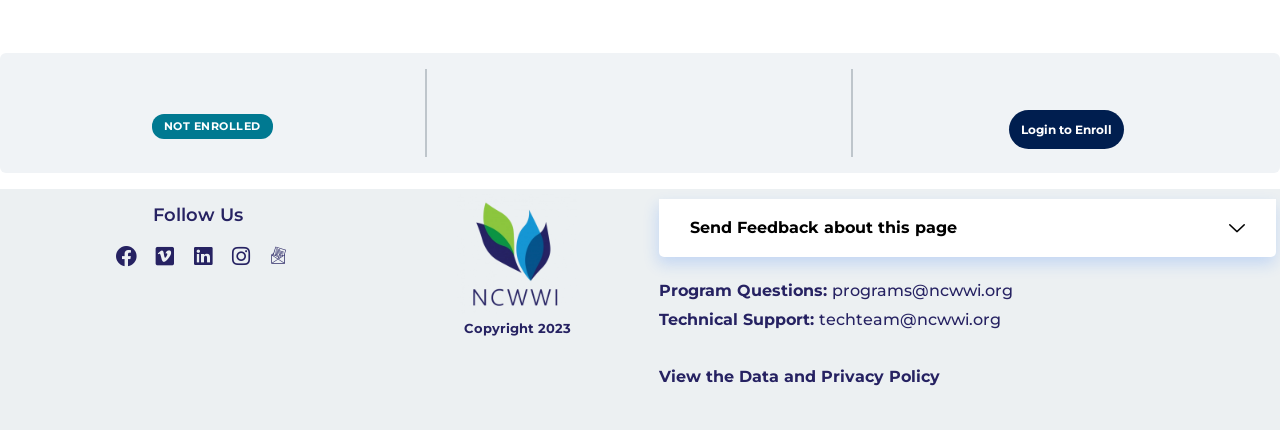Please identify the coordinates of the bounding box that should be clicked to fulfill this instruction: "Open the 'Mediatheque' menu".

None